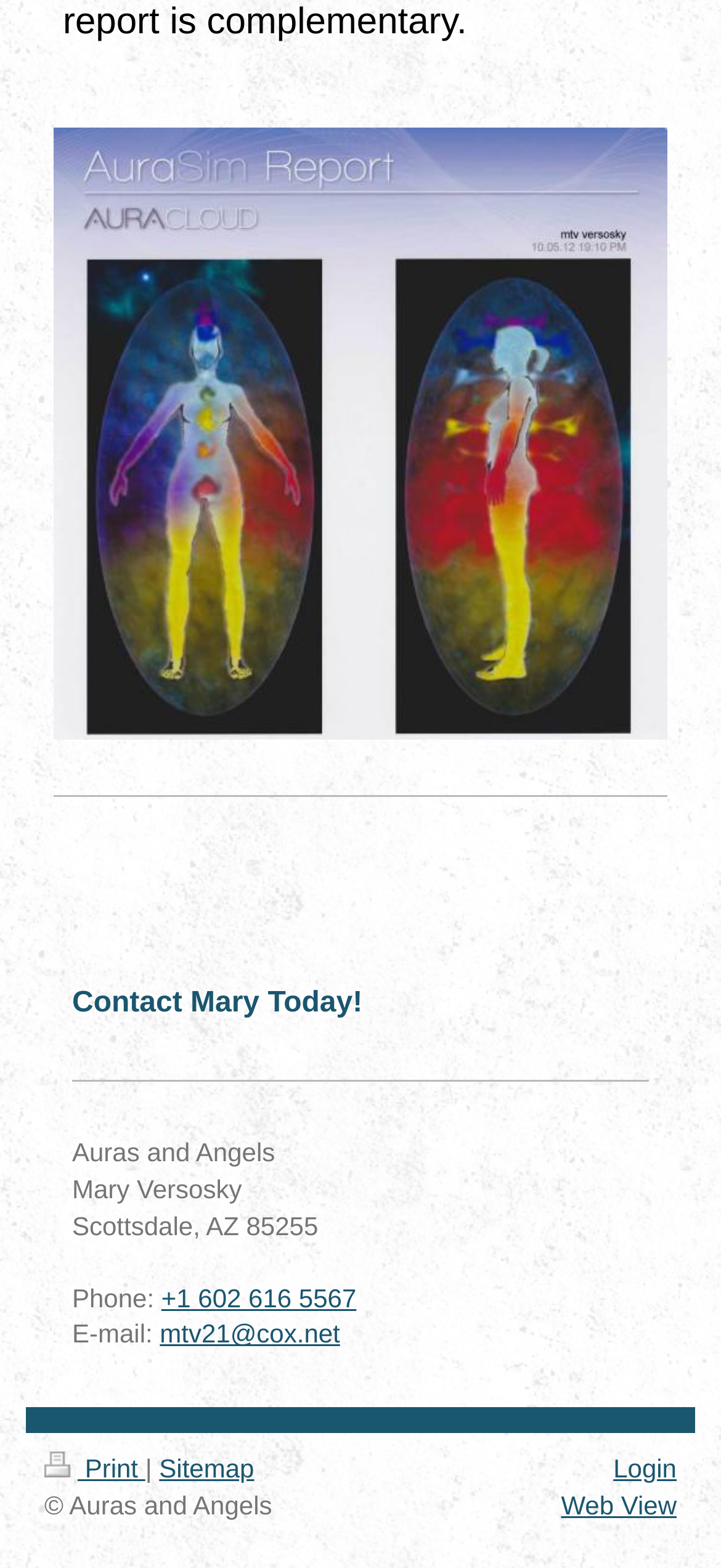Find the bounding box of the web element that fits this description: "mtv21@cox.net".

[0.222, 0.841, 0.472, 0.86]